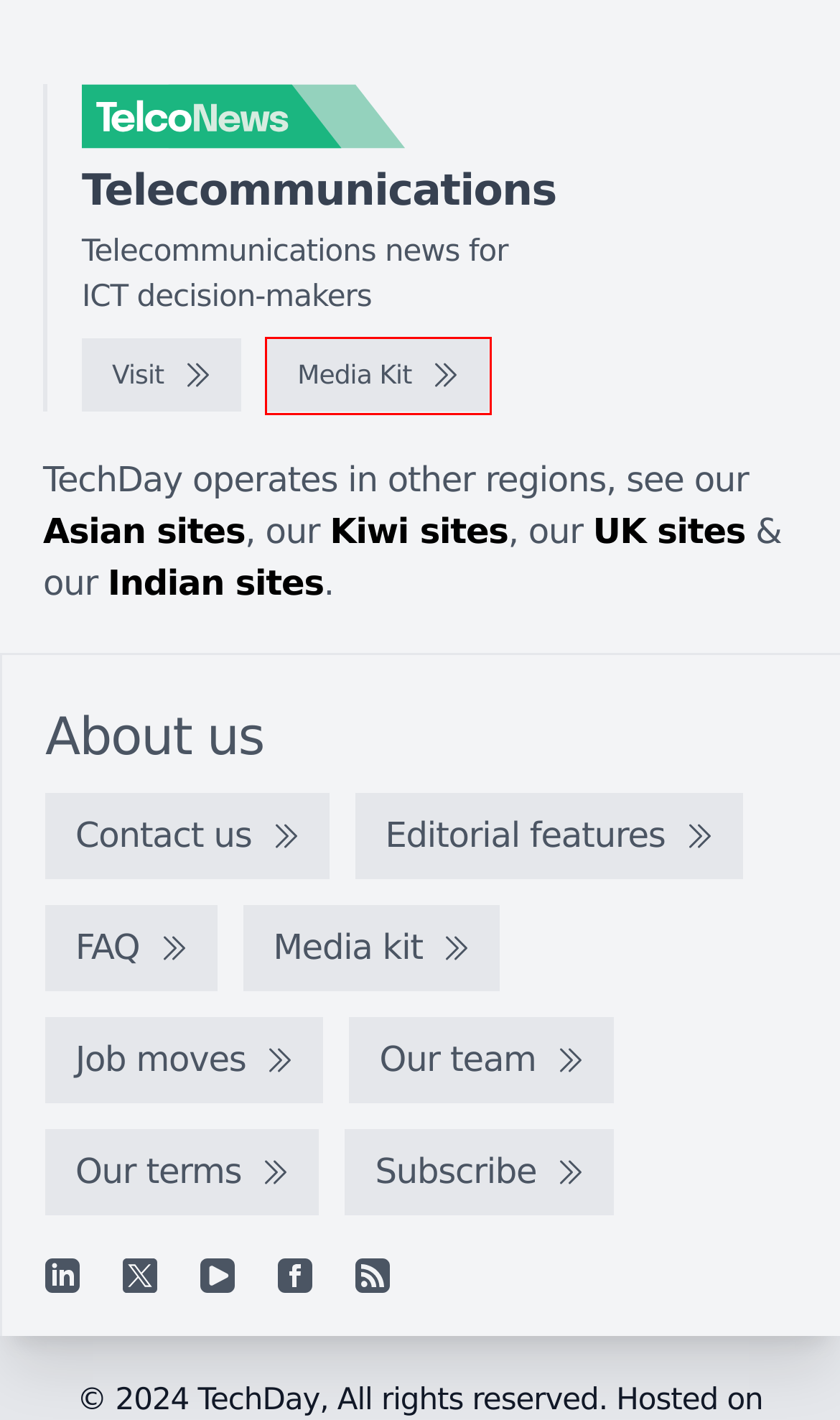You are presented with a screenshot of a webpage containing a red bounding box around a particular UI element. Select the best webpage description that matches the new webpage after clicking the element within the bounding box. Here are the candidates:
A. TelcoNews Australia - Media kit
B. TechDay New Zealand - Aotearoa's technology news network
C. eCommerceNews Australia - Media kit
D. TechDay India - India's technology news network
E. TechDay Asia - Asia's technology news network
F. The 2024 Ultimate Guide to Ransomware
G. TelcoNews Australia - Telecommunications news for ICT decision-makers
H. Join our mailing list

A